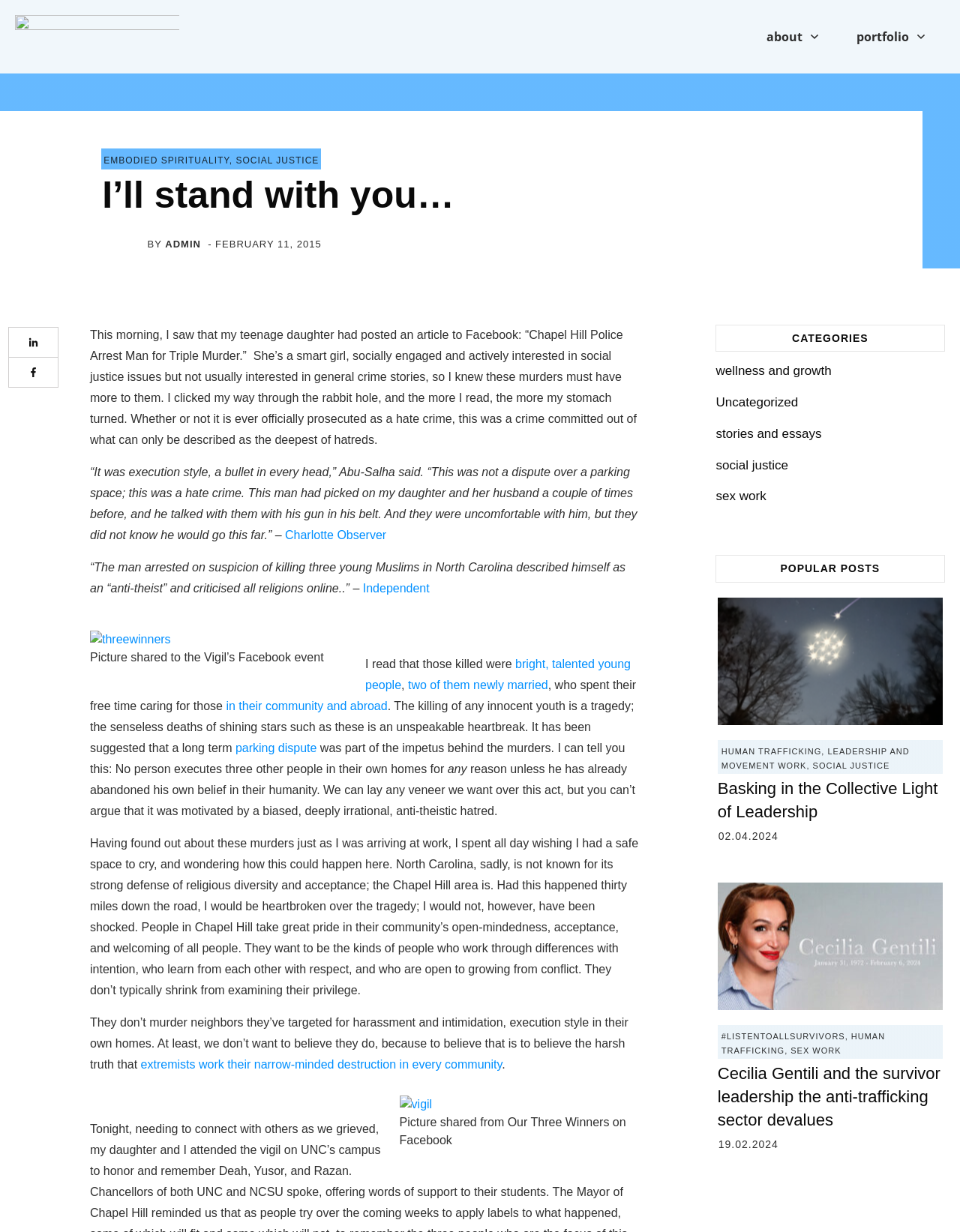Predict the bounding box coordinates of the area that should be clicked to accomplish the following instruction: "Click the 'pleasantview@fbclloyd.ca' email link". The bounding box coordinates should consist of four float numbers between 0 and 1, i.e., [left, top, right, bottom].

None